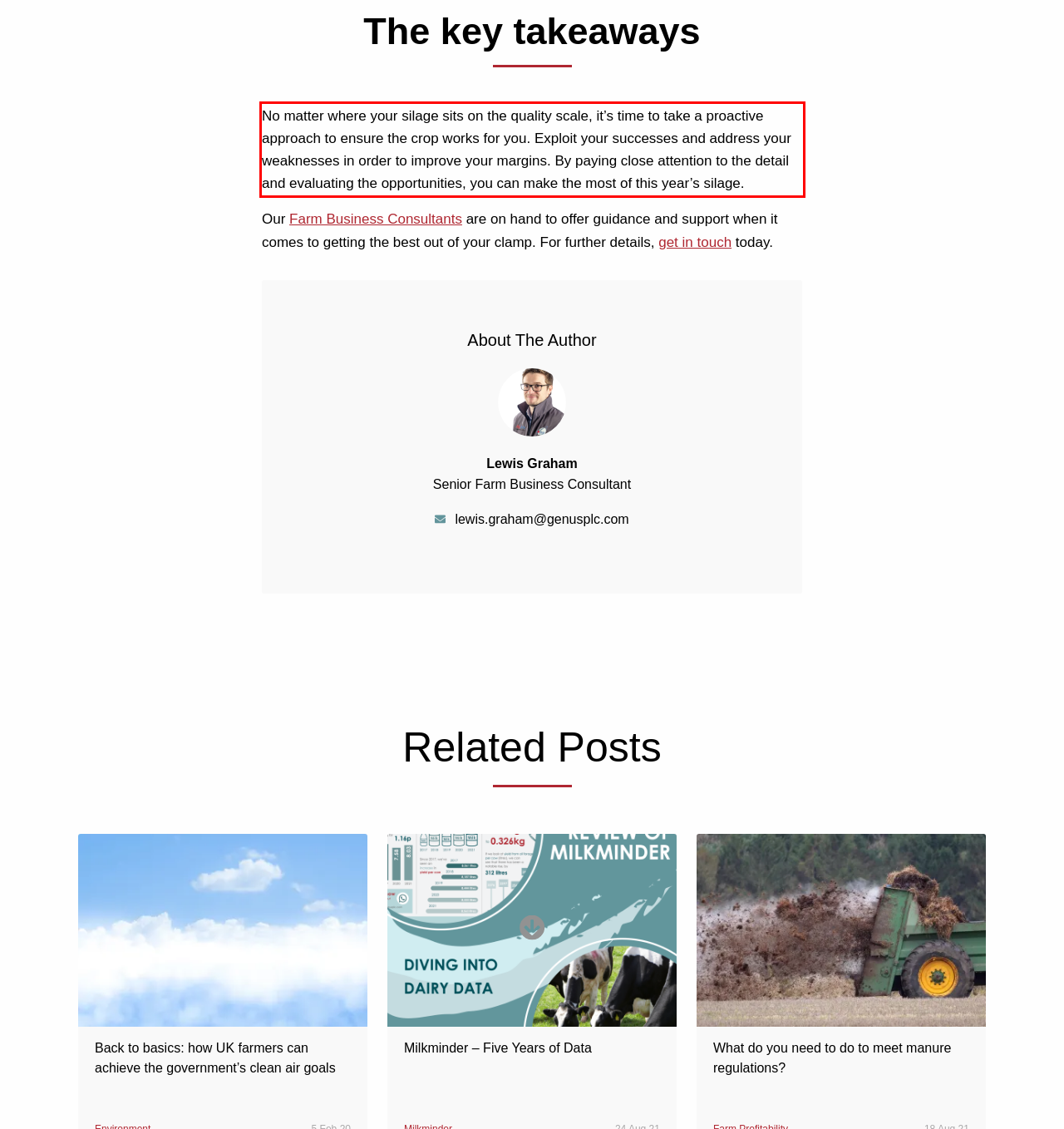You are provided with a screenshot of a webpage that includes a UI element enclosed in a red rectangle. Extract the text content inside this red rectangle.

No matter where your silage sits on the quality scale, it’s time to take a proactive approach to ensure the crop works for you. Exploit your successes and address your weaknesses in order to improve your margins. By paying close attention to the detail and evaluating the opportunities, you can make the most of this year’s silage.